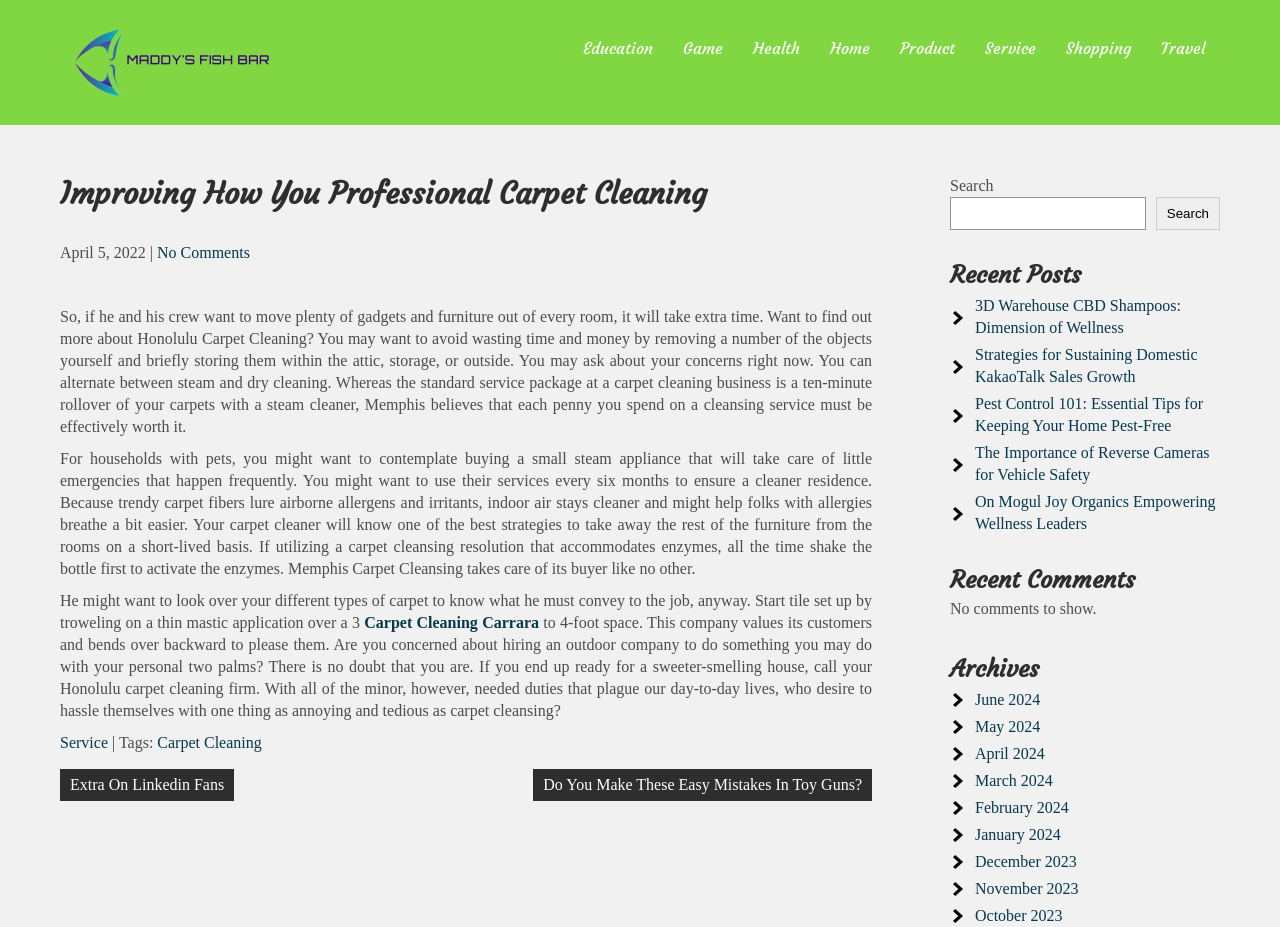Please determine the bounding box of the UI element that matches this description: Service. The coordinates should be given as (top-left x, top-left y, bottom-right x, bottom-right y), with all values between 0 and 1.

[0.047, 0.792, 0.084, 0.81]